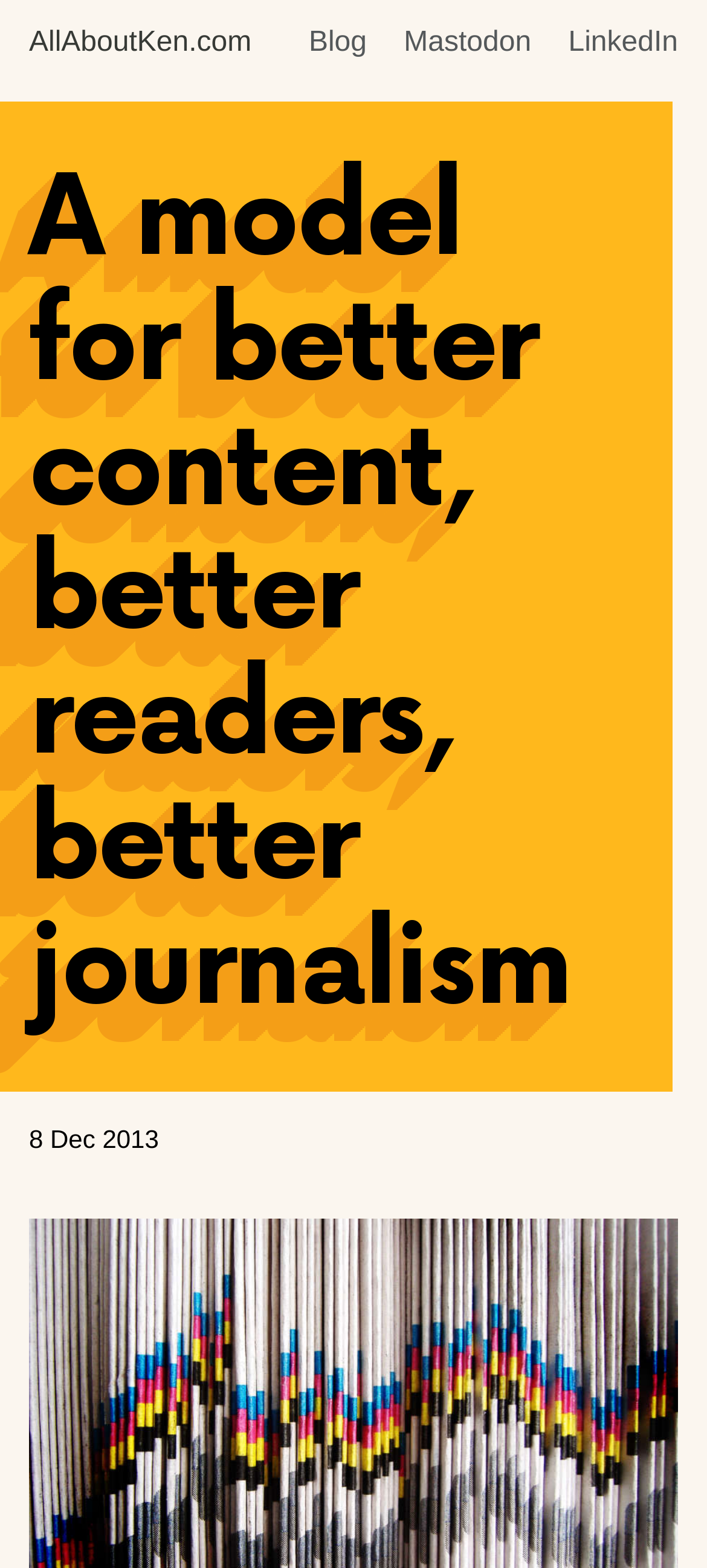Please determine the bounding box of the UI element that matches this description: LinkedIn. The coordinates should be given as (top-left x, top-left y, bottom-right x, bottom-right y), with all values between 0 and 1.

[0.804, 0.017, 0.959, 0.037]